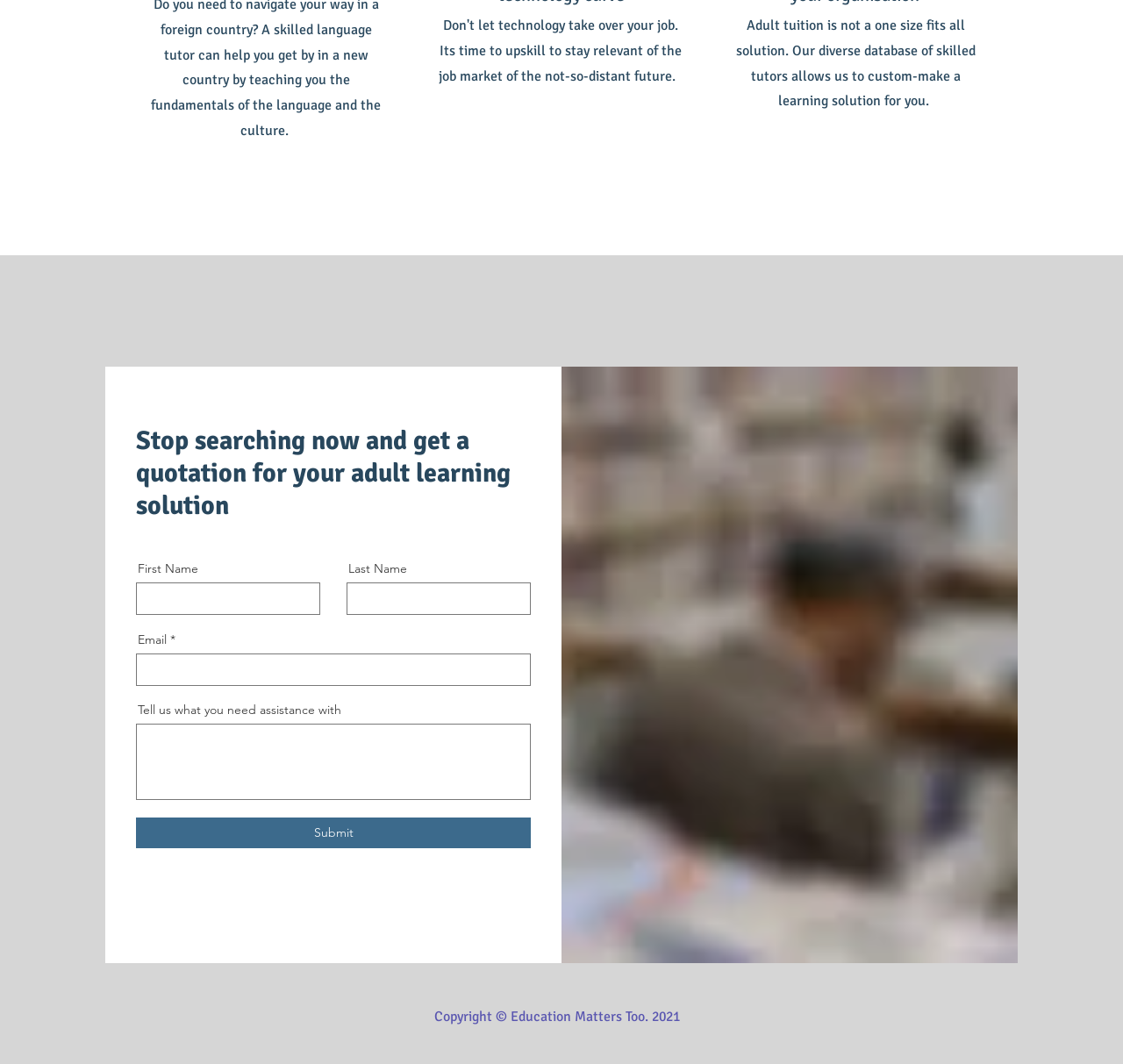Can you find the bounding box coordinates for the element to click on to achieve the instruction: "Click submit"?

[0.121, 0.768, 0.473, 0.797]